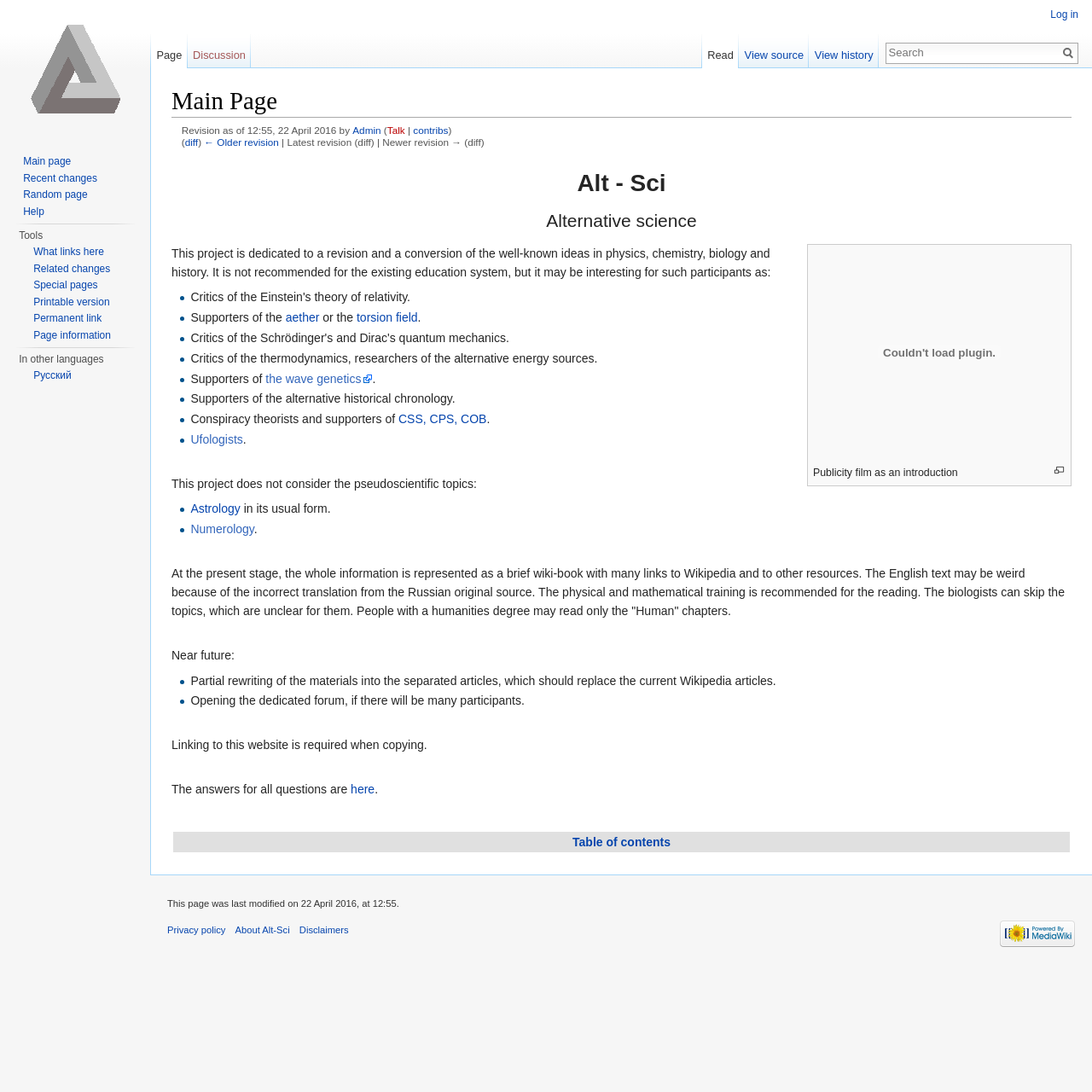Provide a thorough and detailed response to the question by examining the image: 
What is planned for the near future of the project?

In the near future, partial rewriting of the materials into separated articles is planned, which should replace the current Wikipedia articles. Additionally, a dedicated forum may be opened if there are many participants.